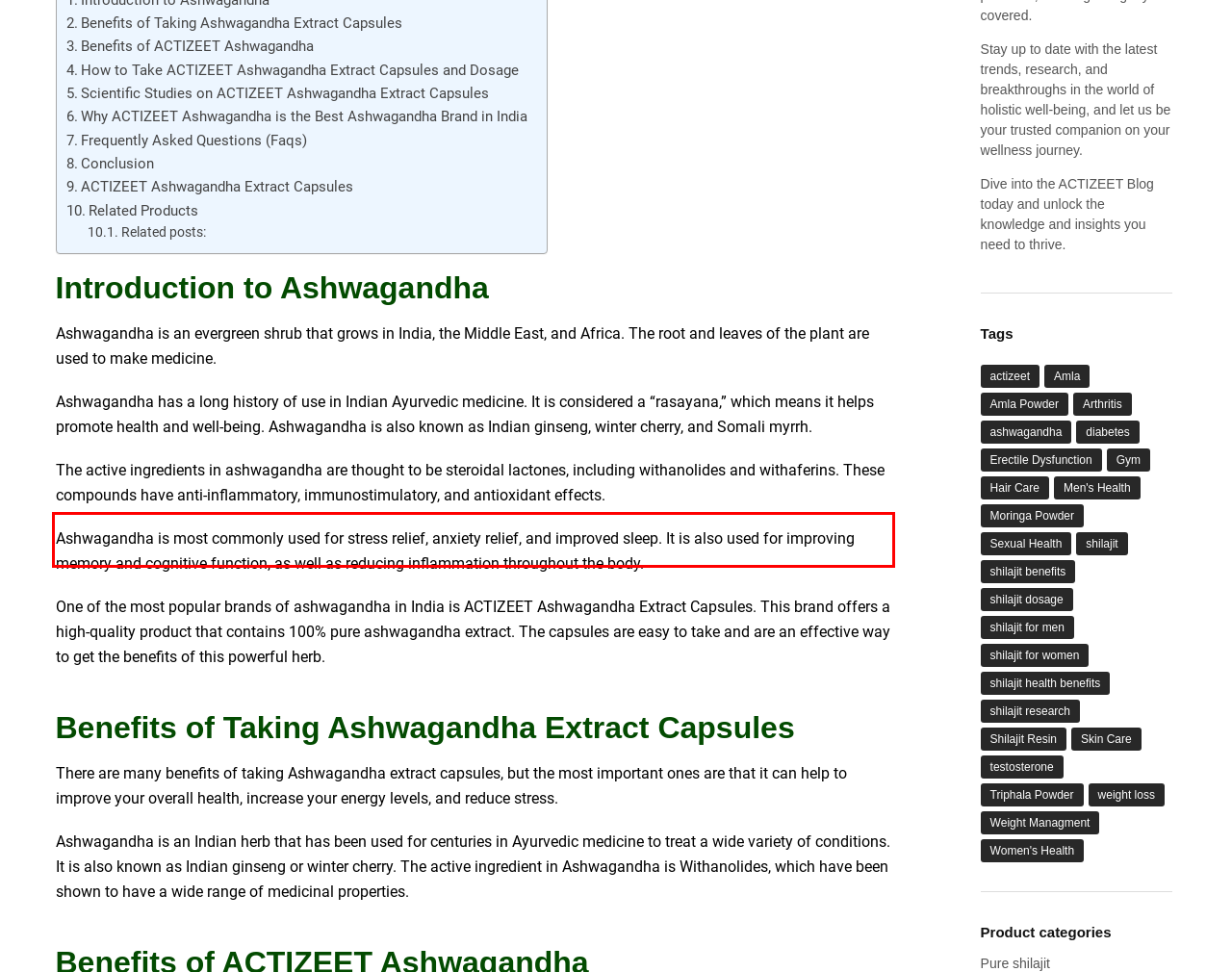Given the screenshot of the webpage, identify the red bounding box, and recognize the text content inside that red bounding box.

Ashwagandha is most commonly used for stress relief, anxiety relief, and improved sleep. It is also used for improving memory and cognitive function, as well as reducing inflammation throughout the body.